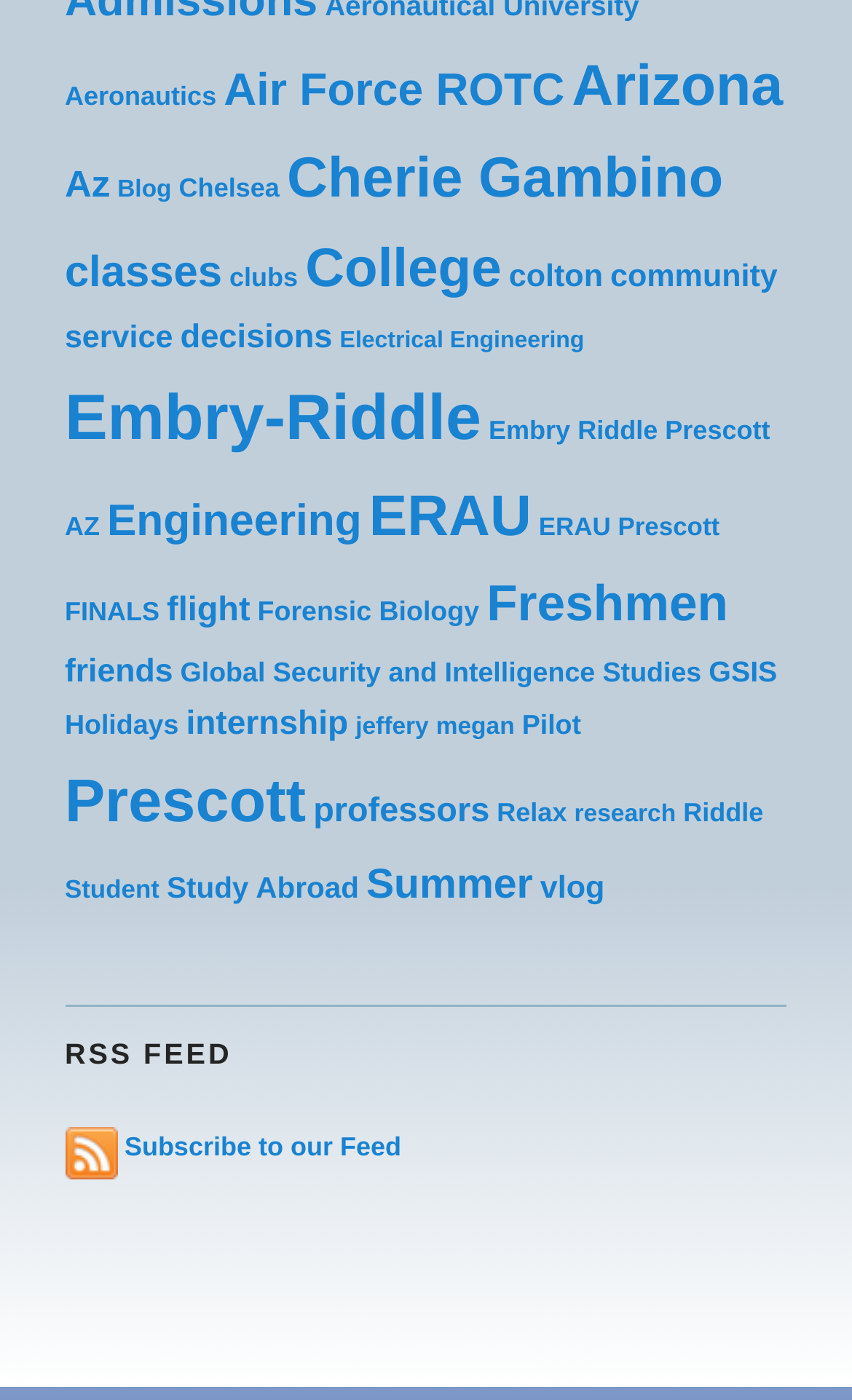Please identify the bounding box coordinates of where to click in order to follow the instruction: "Explore the College related topics".

[0.358, 0.17, 0.589, 0.213]